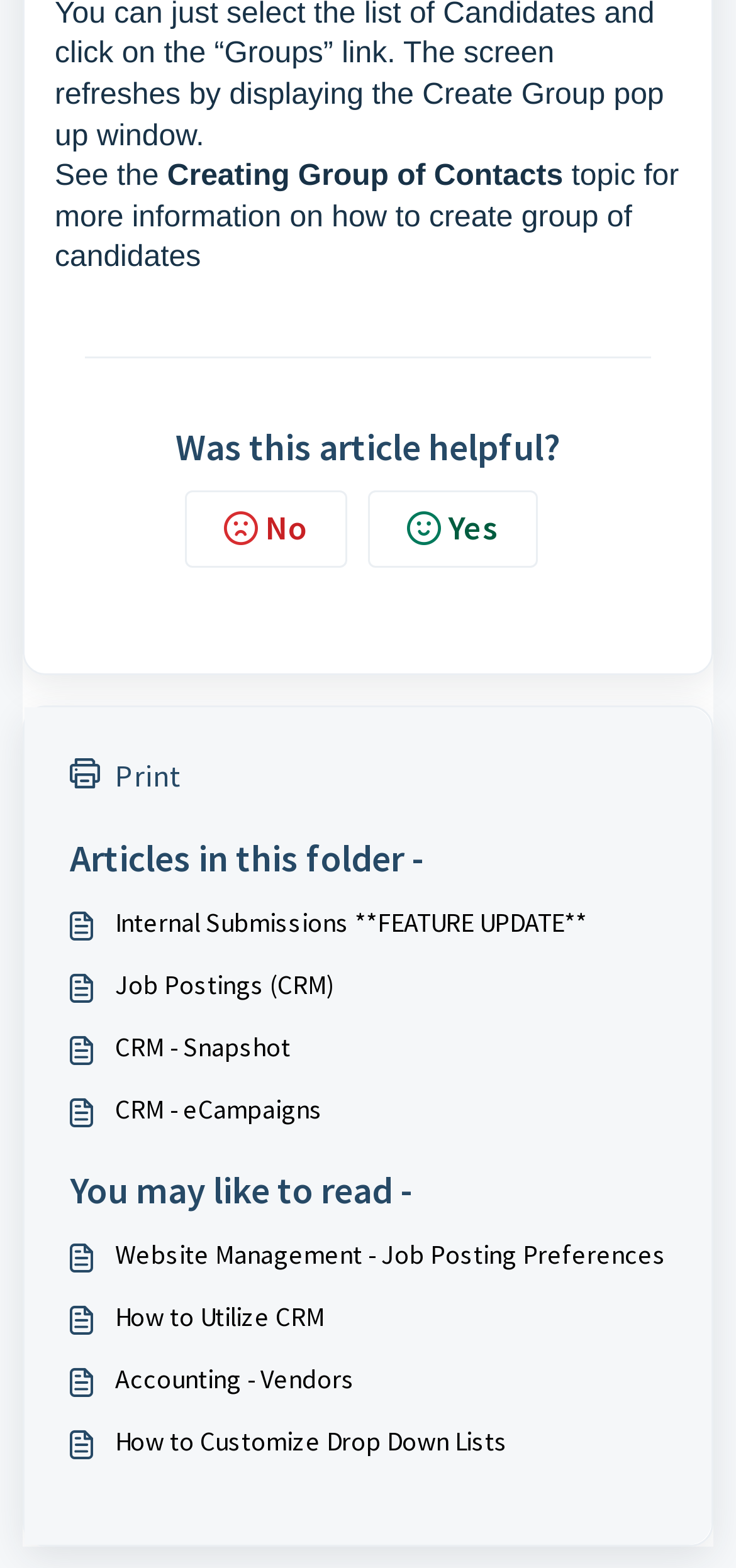Please find the bounding box coordinates of the clickable region needed to complete the following instruction: "Click on Print". The bounding box coordinates must consist of four float numbers between 0 and 1, i.e., [left, top, right, bottom].

[0.095, 0.48, 0.905, 0.508]